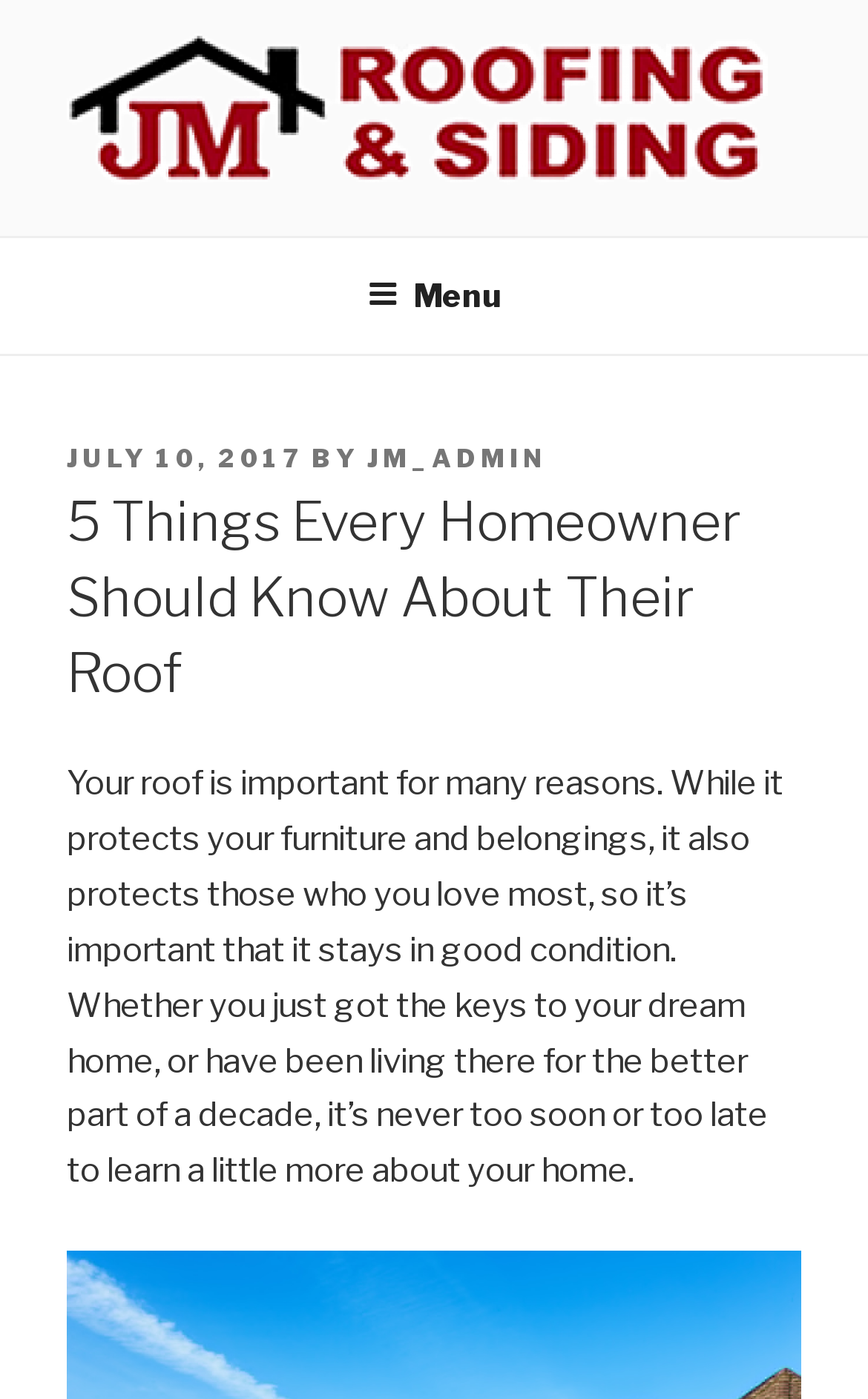Identify the text that serves as the heading for the webpage and generate it.

5 Things Every Homeowner Should Know About Their Roof